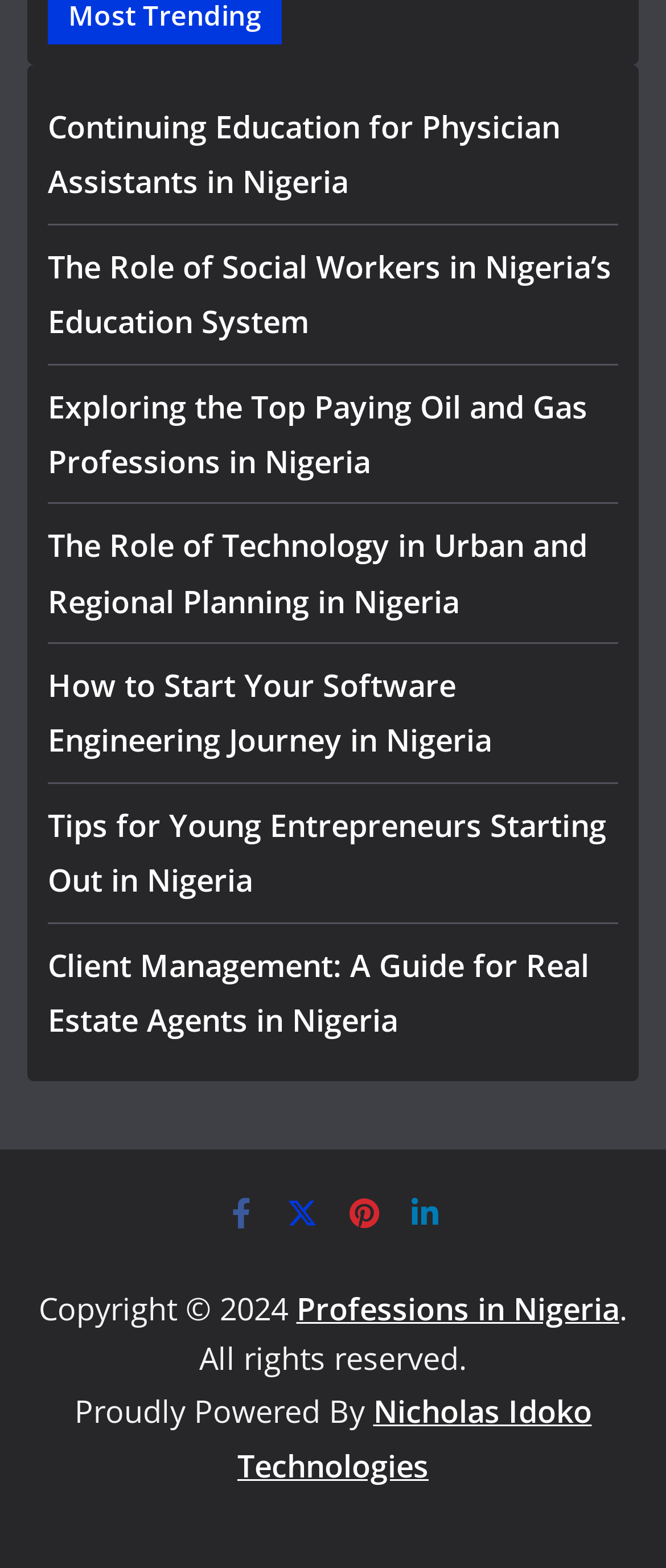Please determine the bounding box coordinates for the element with the description: "Professions in Nigeria".

[0.445, 0.822, 0.929, 0.848]